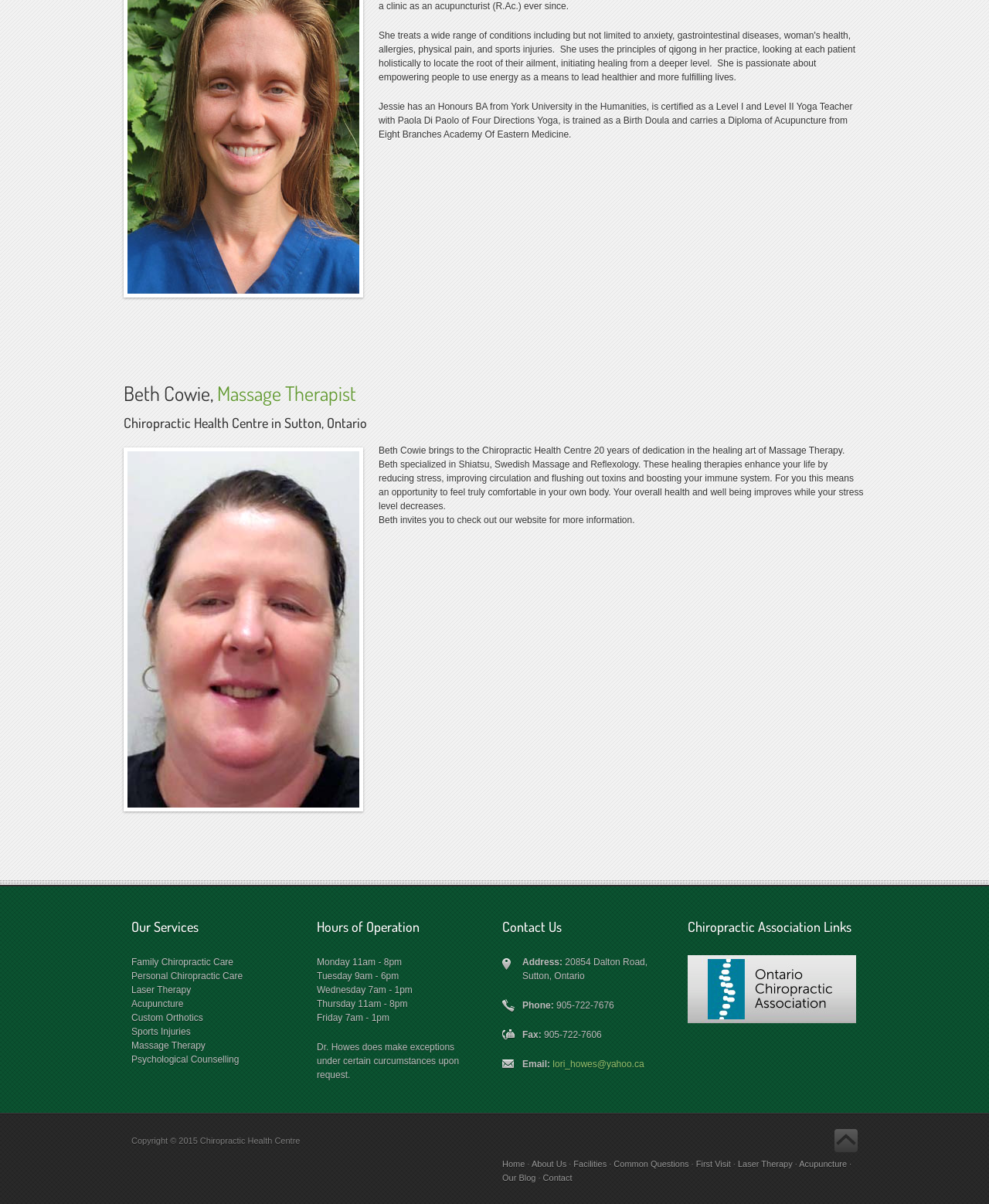Find and provide the bounding box coordinates for the UI element described with: "Common Questions".

[0.621, 0.963, 0.697, 0.97]